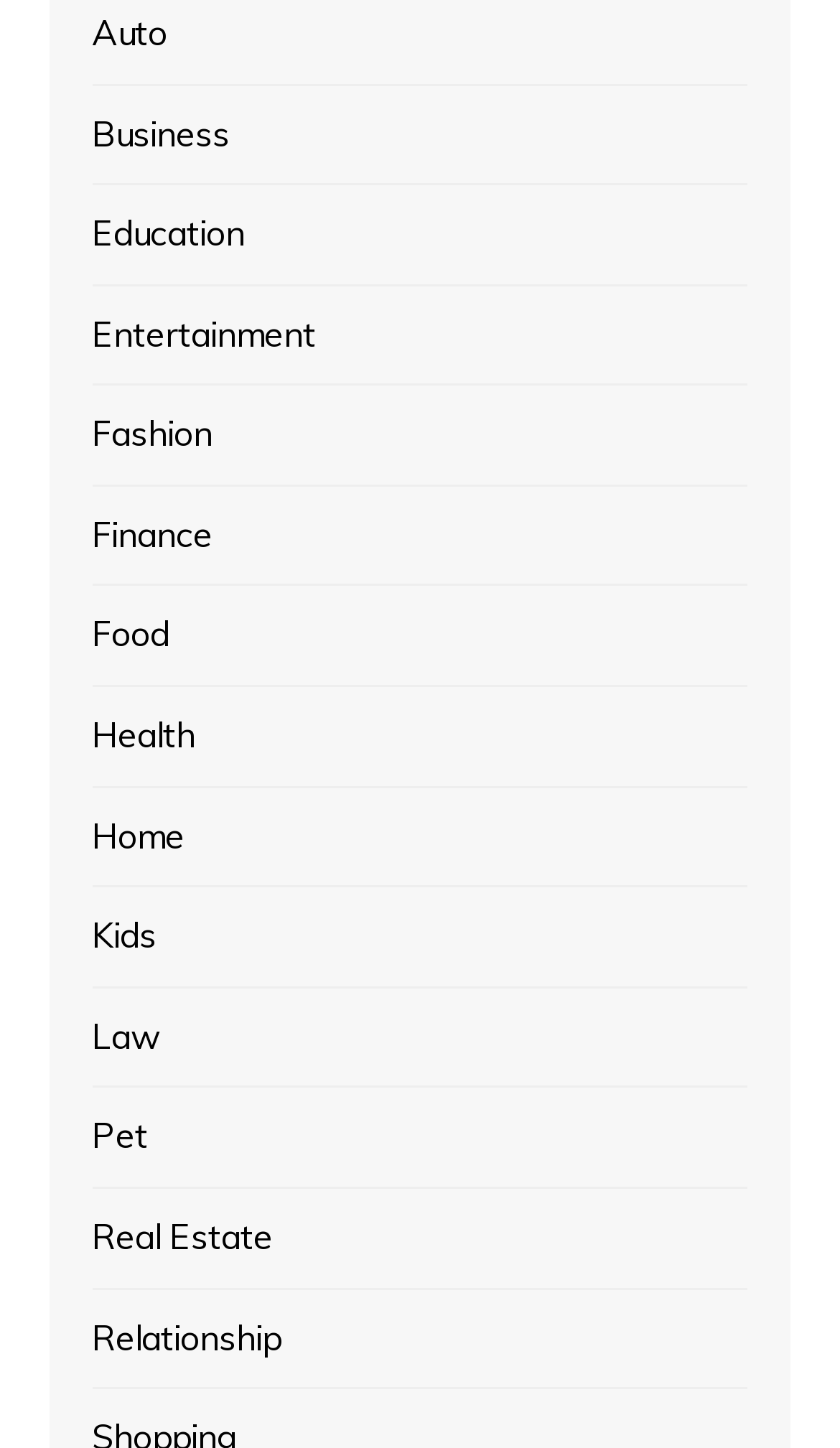Please give a concise answer to this question using a single word or phrase: 
How many categories are listed?

16